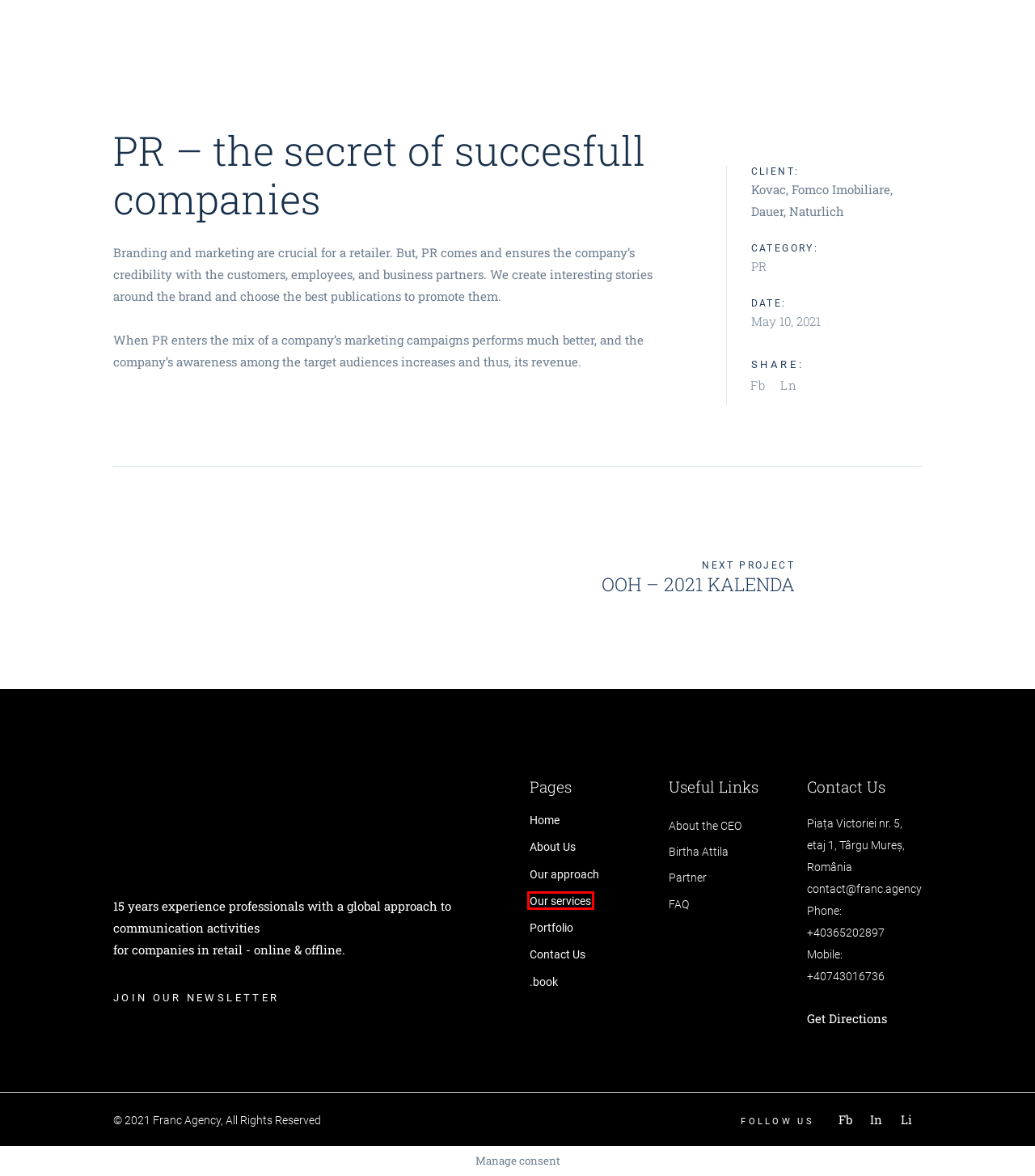You have a screenshot showing a webpage with a red bounding box around a UI element. Choose the webpage description that best matches the new page after clicking the highlighted element. Here are the options:
A. Serviciile noastre￼ – Franc Agency
B. FAQ Page – Franc Agency
C. Acasă - Daniela Șuhanea
D. Our approach – Franc Agency
E. OOH – 2021 KALENDA – Franc Agency
F. proClick – Intelligent Digital Marketing
G. Portfolio – Franc Agency
H. CARTE – Franc Agency

A